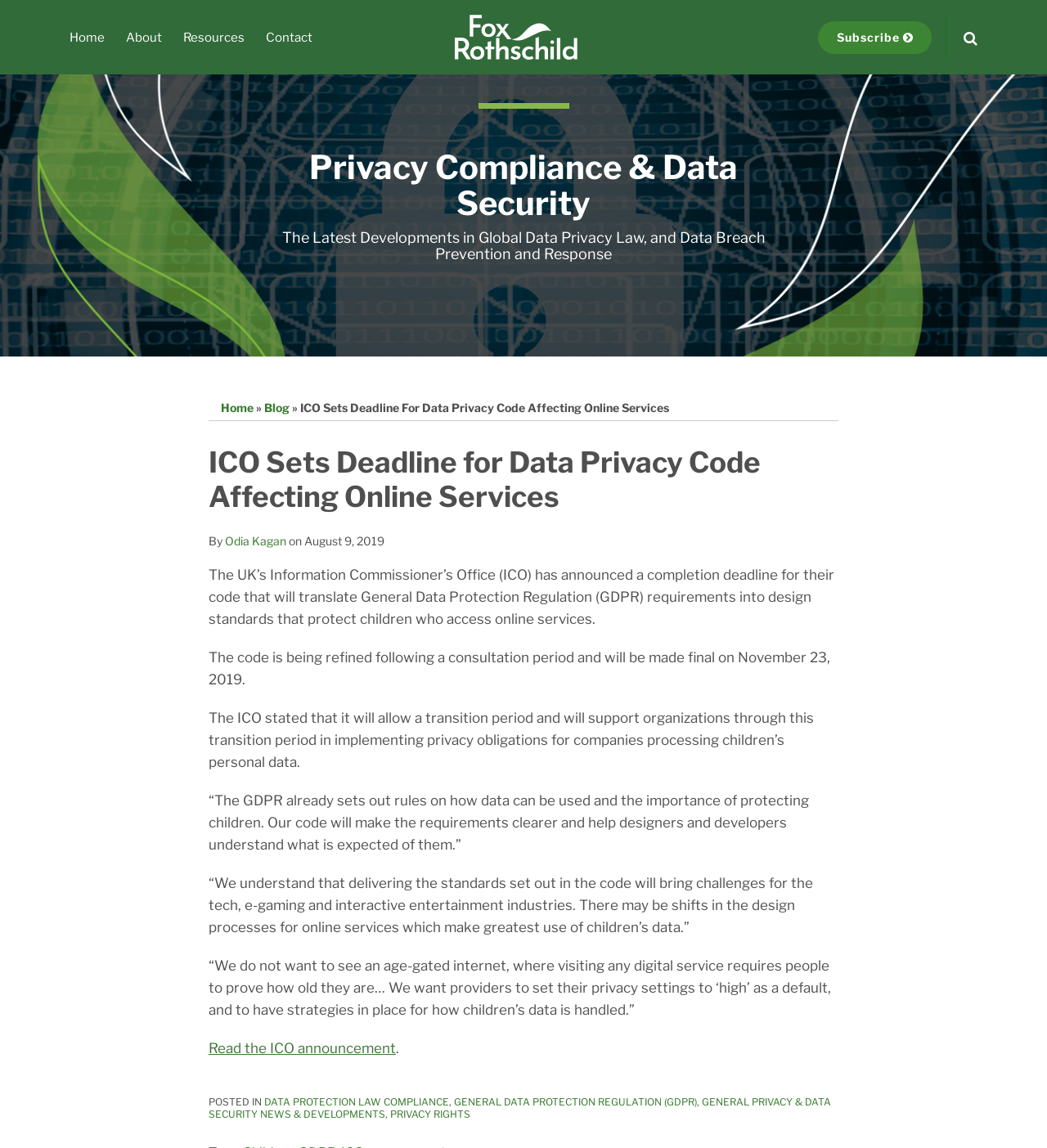Extract the bounding box of the UI element described as: "aria-label="Search"".

None